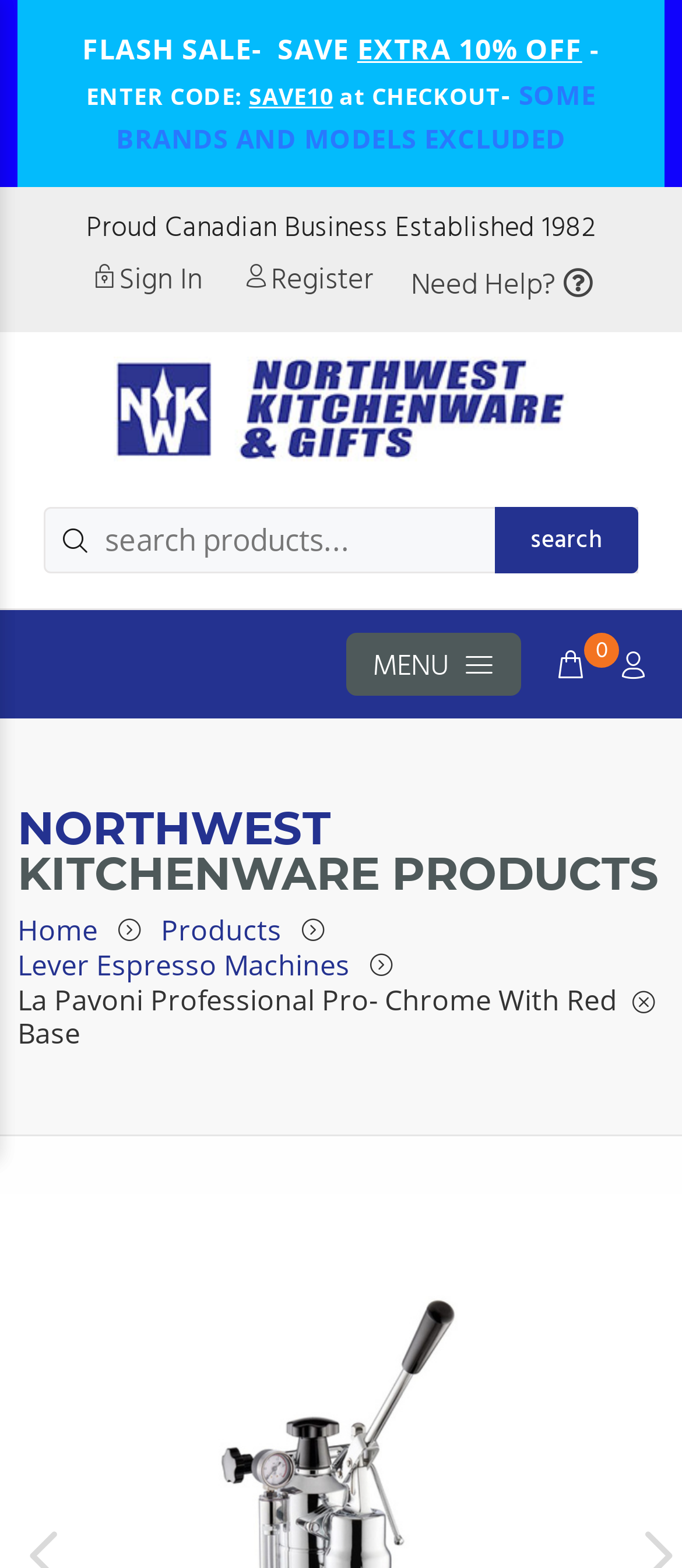Please find and report the primary heading text from the webpage.

LA PAVONI PROFESSIONAL PRO- CHROME WITH RED BASE